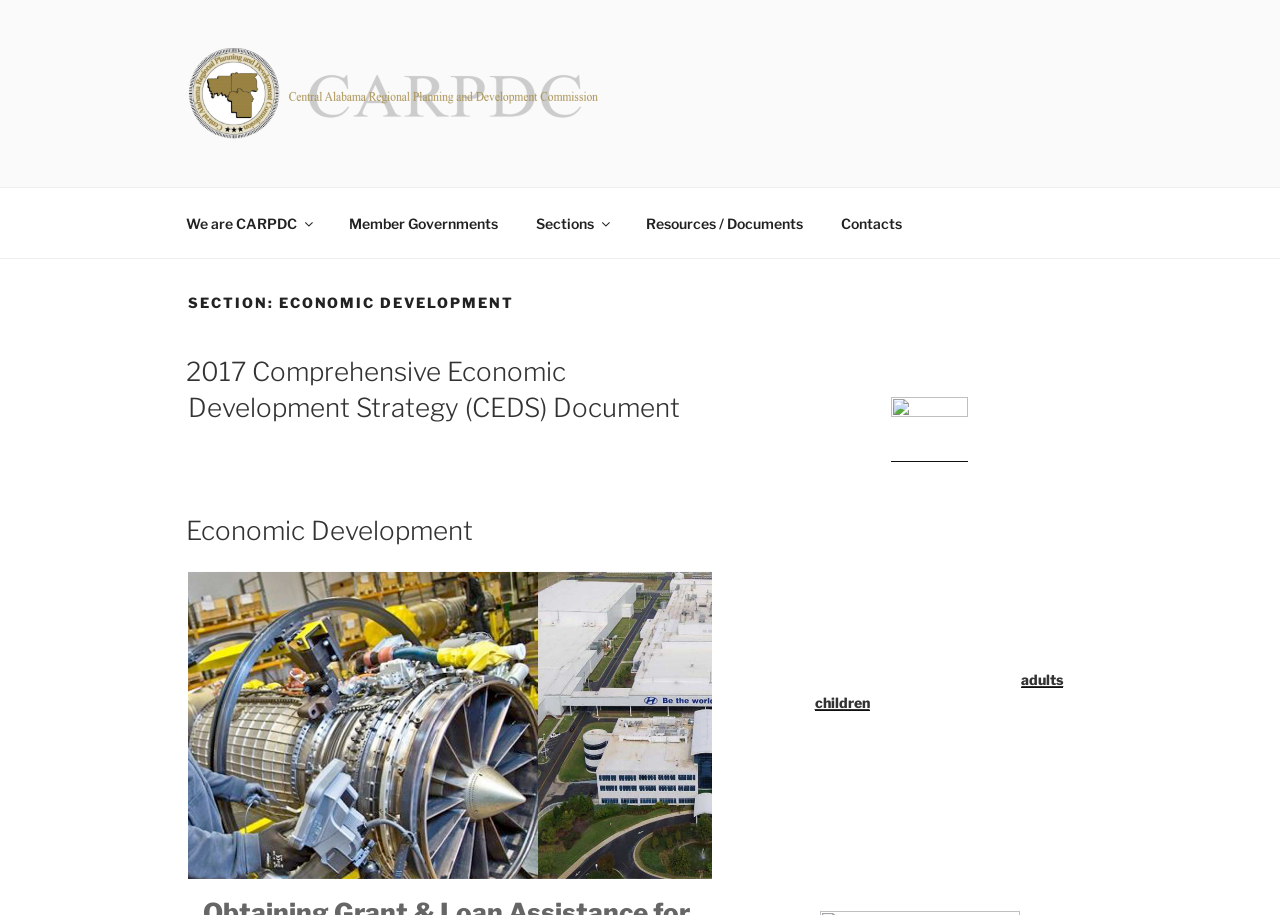What is the name of the organization?
Examine the image closely and answer the question with as much detail as possible.

The name of the organization can be found in the top-left corner of the webpage, where it is written as 'Central Alabama Regional Planning and Development Commission' in a link and an image.